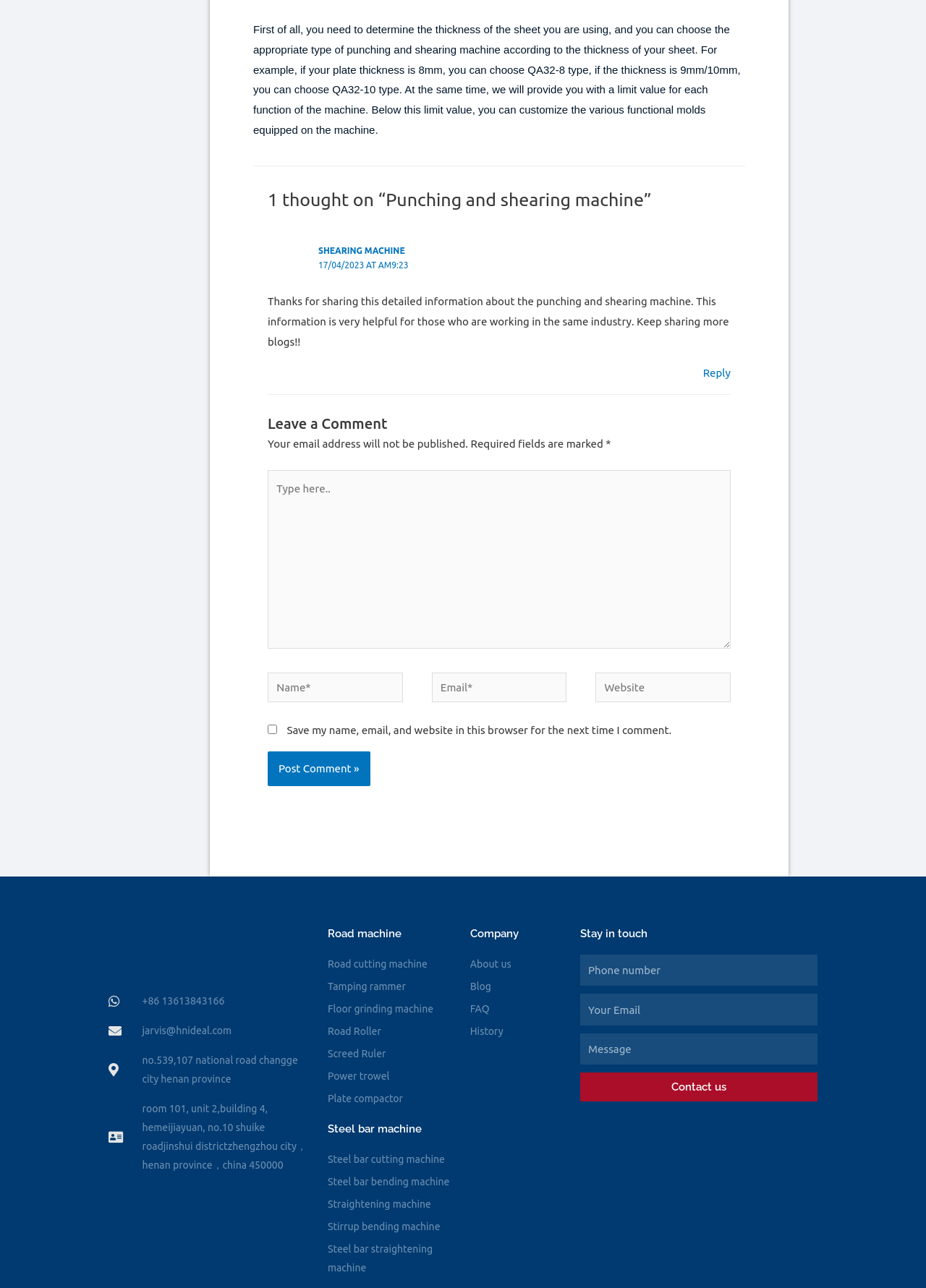What is the author's response to the article?
Please ensure your answer to the question is detailed and covers all necessary aspects.

The author's response to the article can be determined by reading the static text 'Thanks for sharing this detailed information about the punching and shearing machine. This information is very helpful for those who are working in the same industry. Keep sharing more blogs!!'